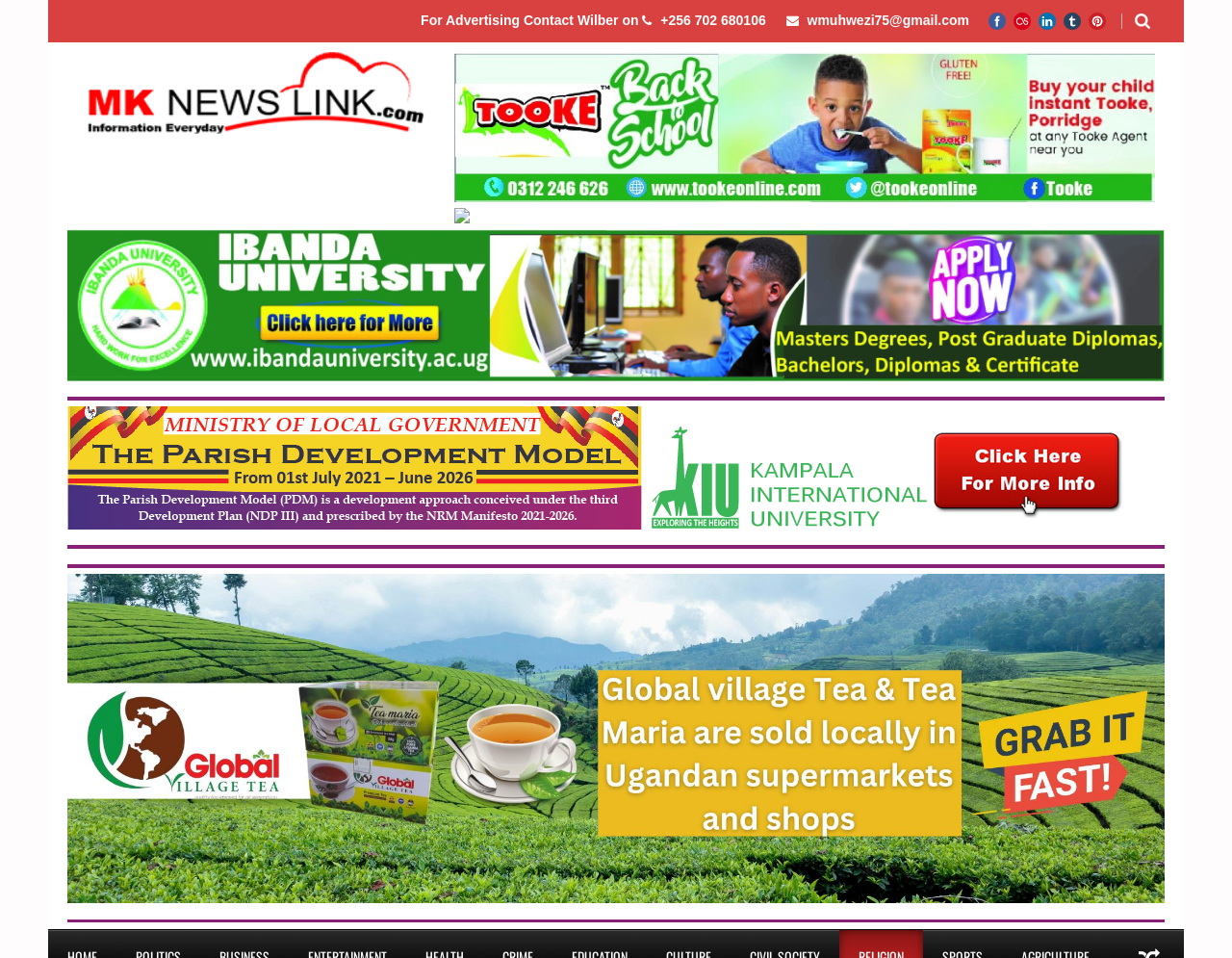What is the contact information for advertising?
Answer the question with as much detail as possible.

The contact information for advertising is provided on the webpage, which includes Wilber's phone number (+256 702 680106) and email address (wmuhwezi75@gmail.com).